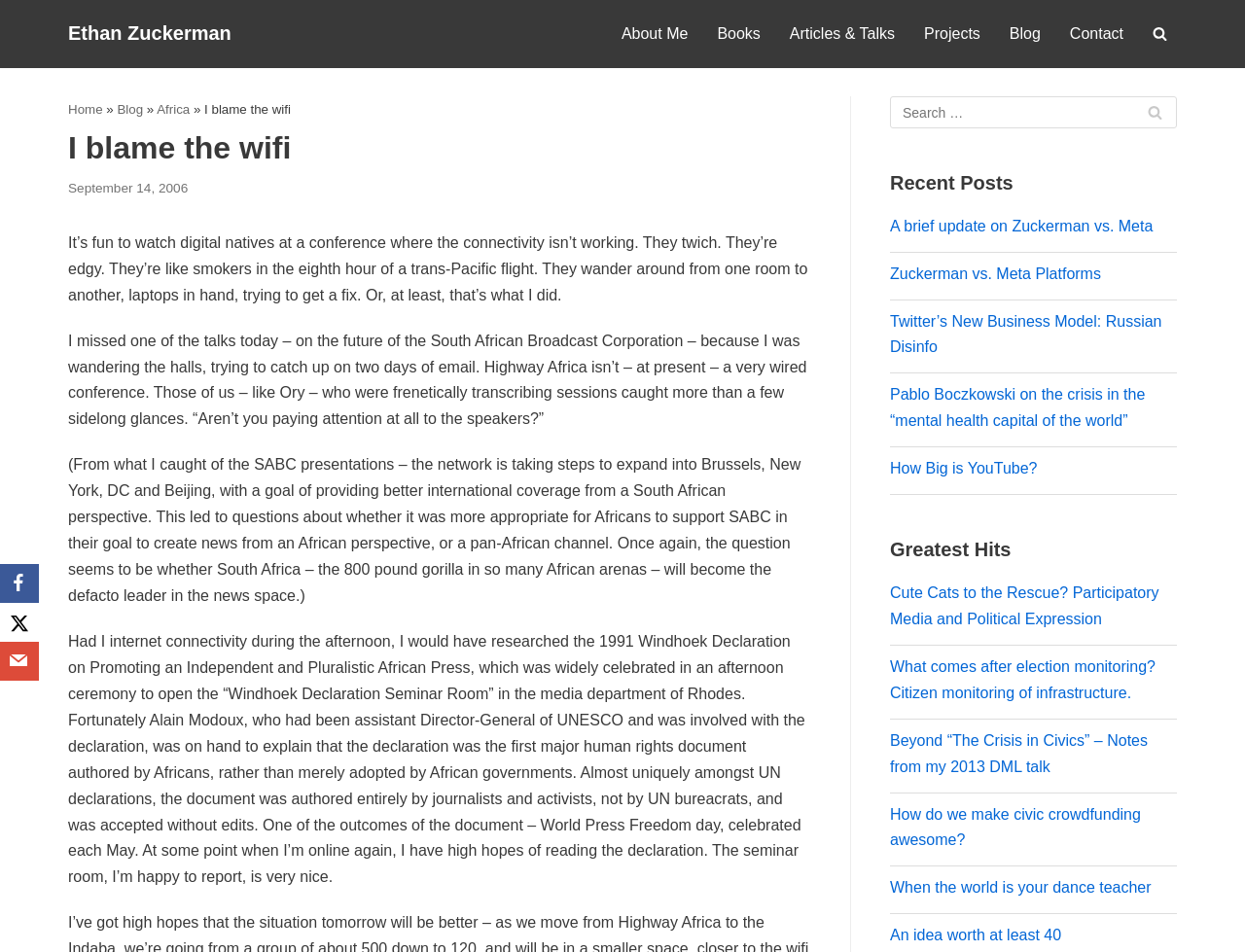What is the name of the seminar room mentioned in the article?
Provide a thorough and detailed answer to the question.

I found this answer by reading the text 'Fortunately Alain Modoux, who had been assistant Director-General of UNESCO and was involved with the declaration, was on hand to explain that the declaration was the first major human rights document authored by Africans, rather than merely adopted by African governments. Almost uniquely amongst UN declarations, the document was authored entirely by journalists and activists, not by UN bureacrats, and was accepted without edits. One of the outcomes of the document – World Press Freedom day, celebrated each May. At some point when I’m online again, I have high hopes of reading the declaration. The seminar room, I’m happy to report, is very nice.' which mentions the Windhoek Declaration Seminar Room.